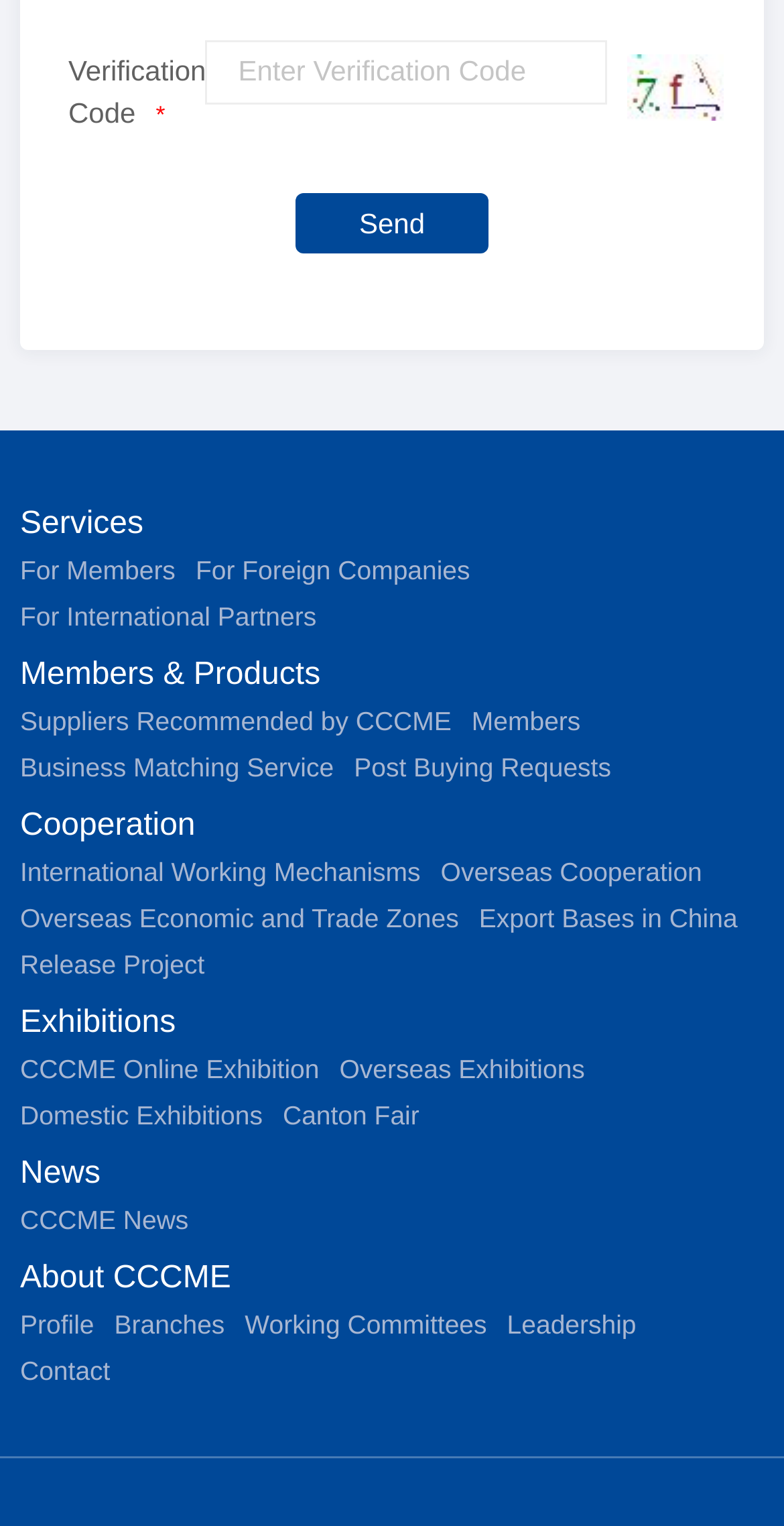From the element description: "Branches", extract the bounding box coordinates of the UI element. The coordinates should be expressed as four float numbers between 0 and 1, in the order [left, top, right, bottom].

[0.146, 0.858, 0.287, 0.878]